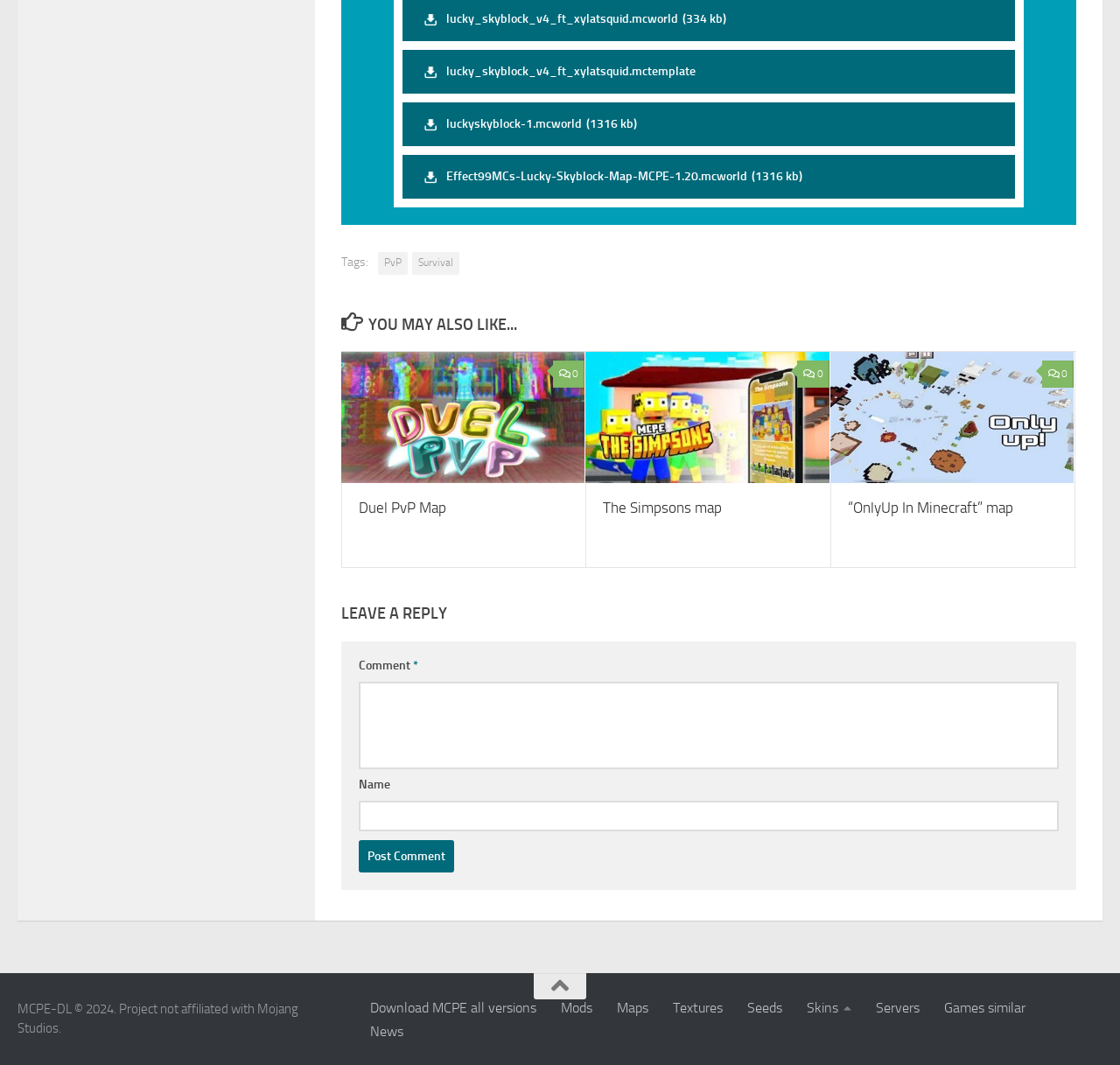Can you find the bounding box coordinates of the area I should click to execute the following instruction: "Go to Maps page"?

[0.54, 0.938, 0.59, 0.955]